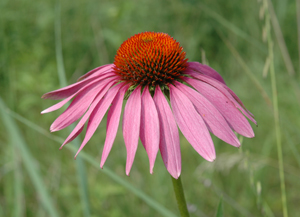Detail every aspect of the image in your description.

The image features a vibrant Purple Coneflower, a native prairie flower known for its striking appearance and ecological benefits. With its distinctive dark central cone surrounded by an array of long, slender pink petals, this flower is not just a visual delight; it plays an essential role in supporting local ecosystems. It attracts butterflies and other pollinators, contributing to biodiversity. This resilient plant thrives in various habitats and adds beauty to landscapes, especially during the blooming season. The Purple Coneflower exemplifies the charm of native flora, providing aesthetic appeal as well as vital nectar for butterflies, showcasing the importance of preserving native plant species in our environments.